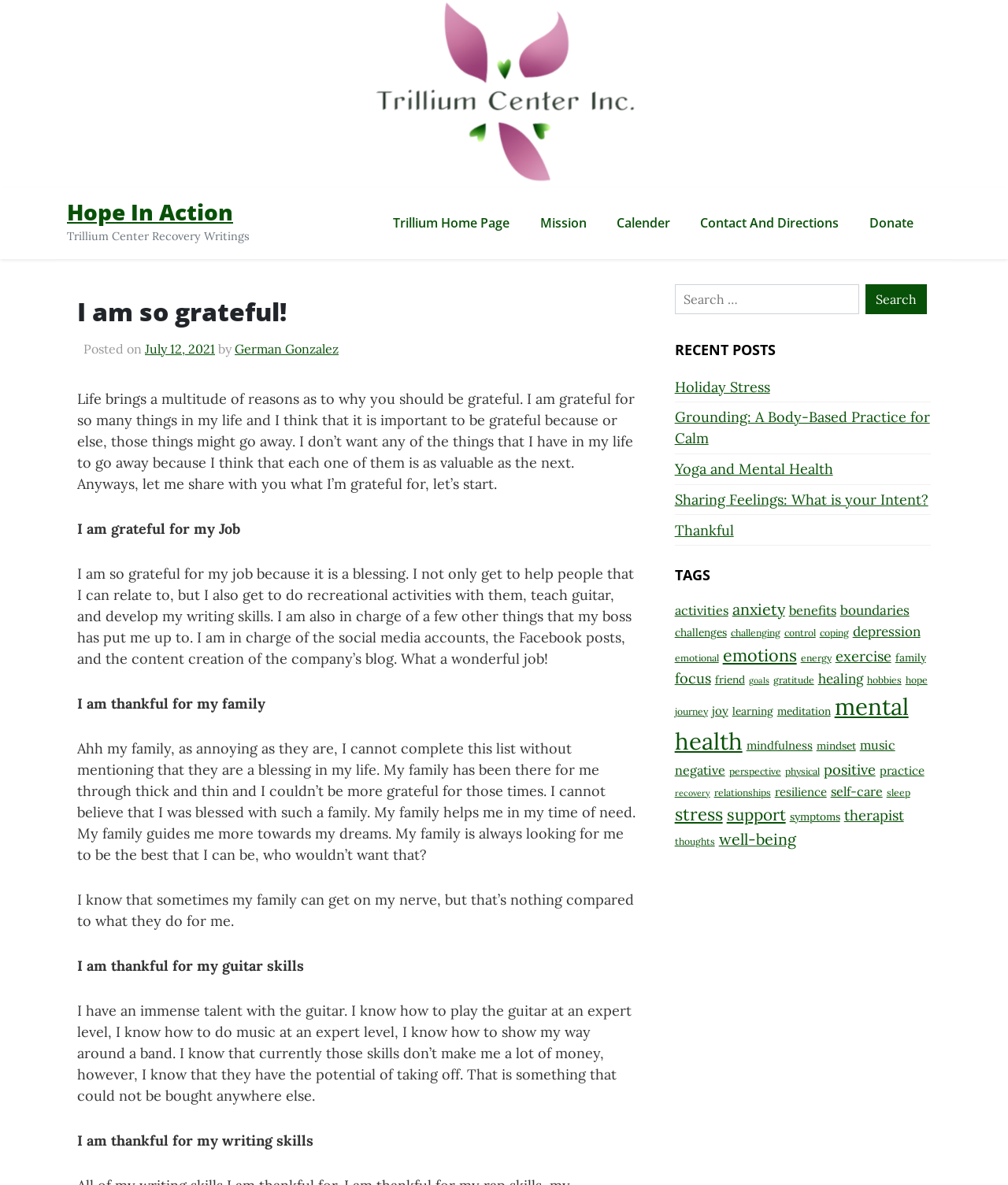Given the element description "Contact and Directions" in the screenshot, predict the bounding box coordinates of that UI element.

[0.68, 0.174, 0.847, 0.203]